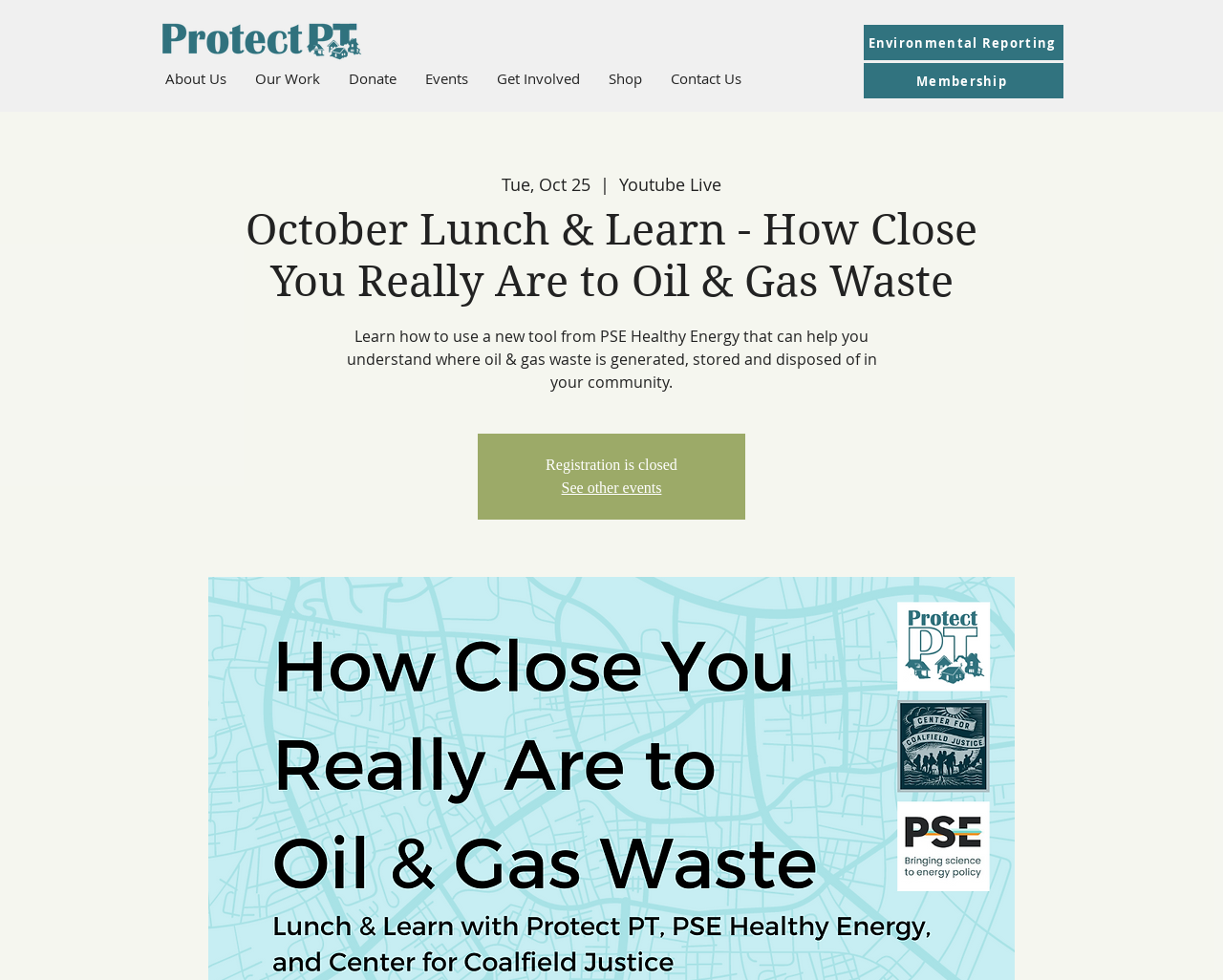Please answer the following question as detailed as possible based on the image: 
What is the topic of the October Lunch & Learn event?

The heading 'October Lunch & Learn - How Close You Really Are to Oil & Gas Waste' and the static text 'Learn how to use a new tool from PSE Healthy Energy that can help you understand where oil & gas waste is generated, stored and disposed of in your community.' indicate that the topic of the event is oil & gas waste.